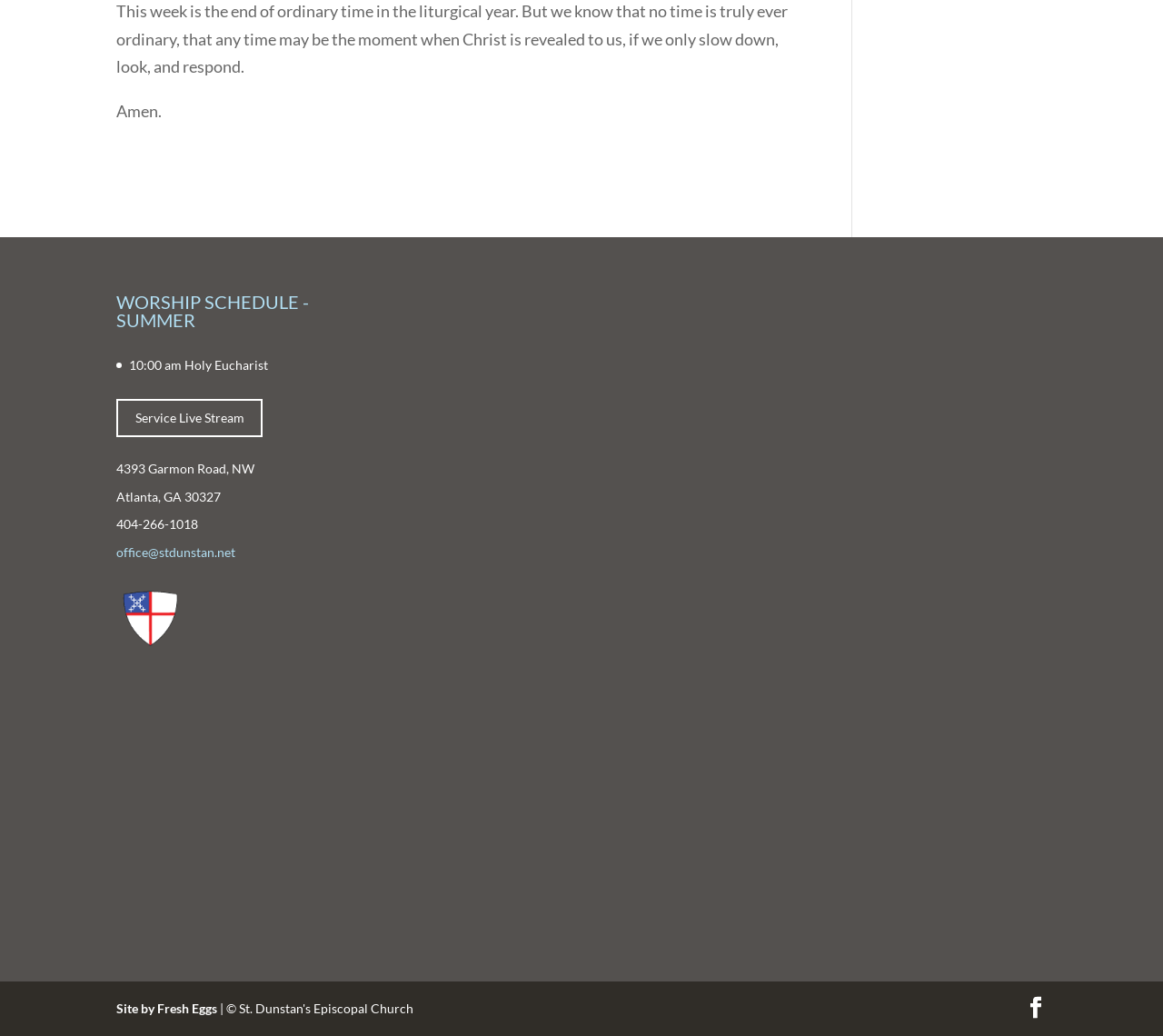What is the purpose of the link 'Service Live Stream'?
Provide a well-explained and detailed answer to the question.

I inferred the answer by looking at the context of the link 'Service Live Stream' which is located near the worship schedule, suggesting that it is used to watch the service live.